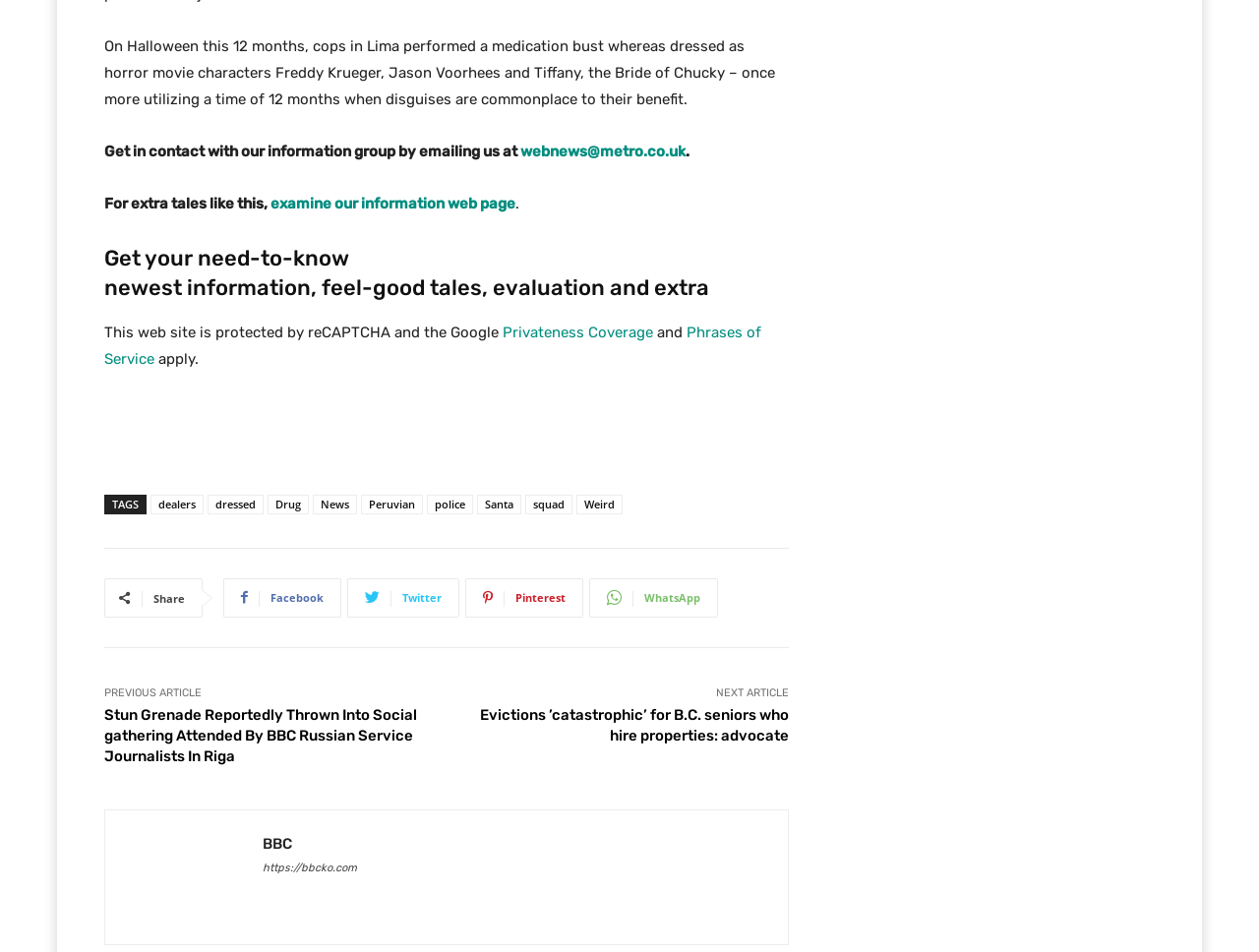Given the following UI element description: "Submit a news story", find the bounding box coordinates in the webpage screenshot.

None